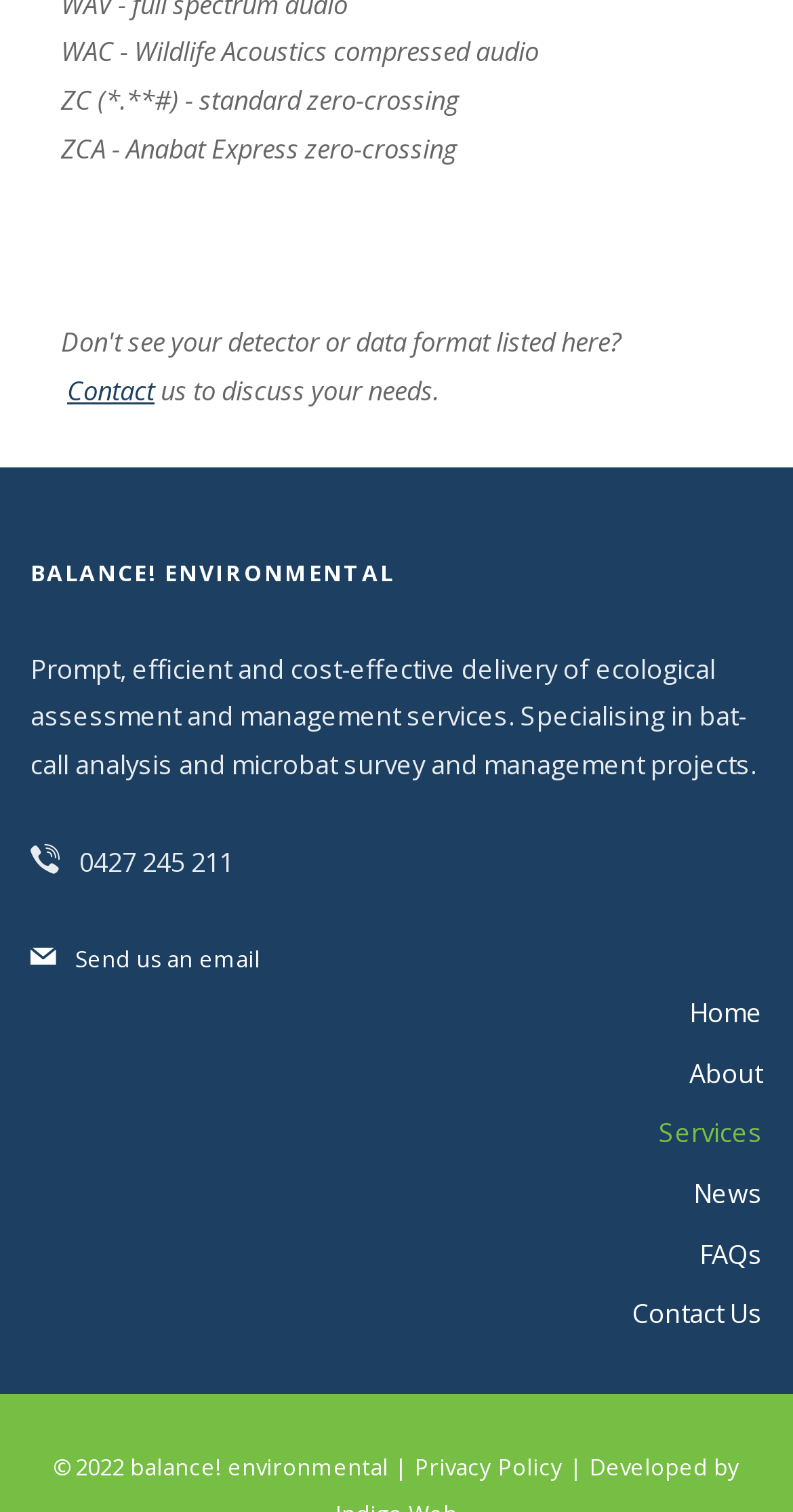Indicate the bounding box coordinates of the element that must be clicked to execute the instruction: "Send us an email". The coordinates should be given as four float numbers between 0 and 1, i.e., [left, top, right, bottom].

[0.038, 0.624, 0.328, 0.644]